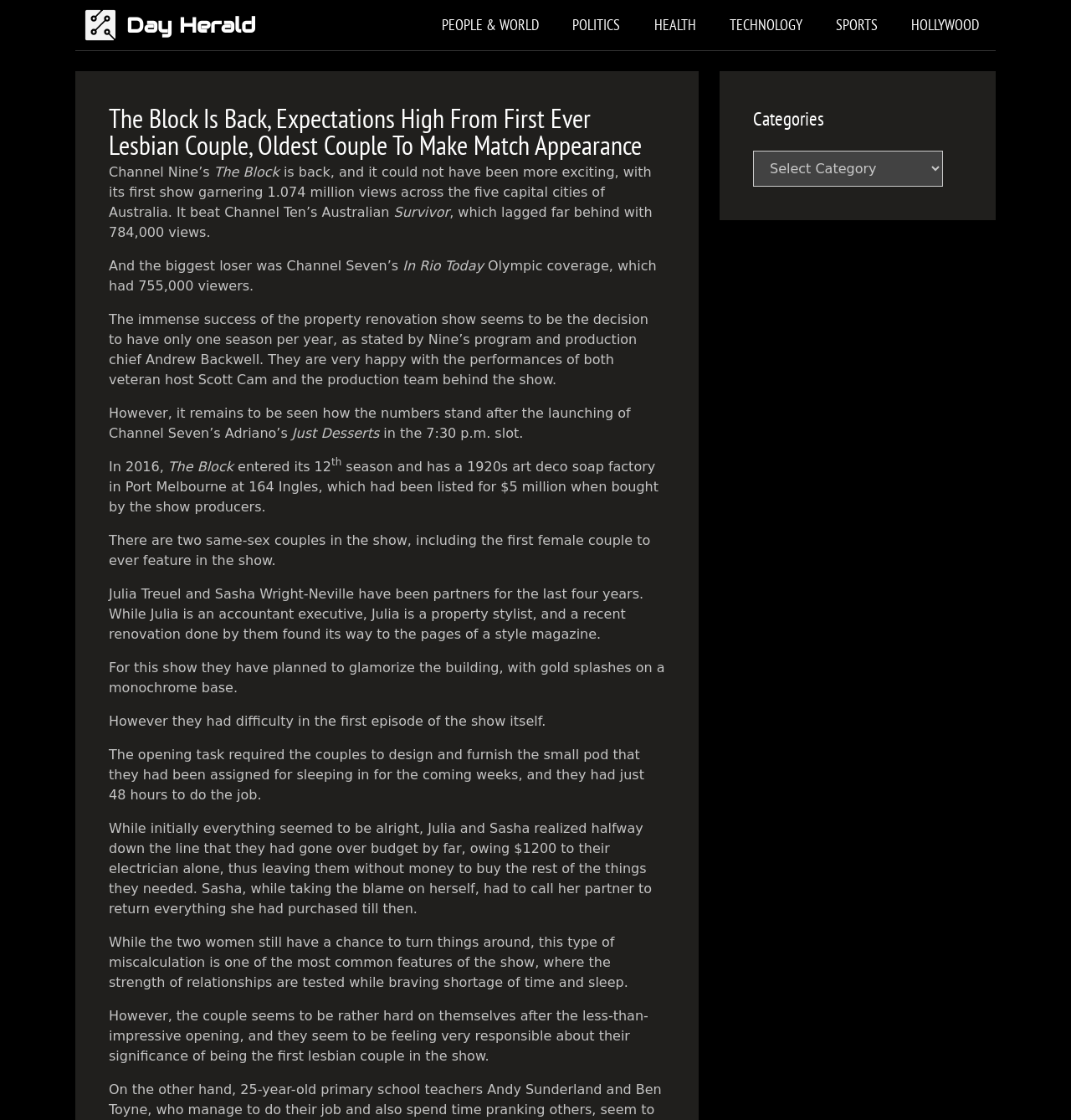How many views did Channel Nine's show get?
Analyze the screenshot and provide a detailed answer to the question.

The answer can be found in the StaticText element with the text 'is back, and it could not have been more exciting, with its first show garnering 1.074 million views across the five capital cities of Australia.' This text is describing the performance of Channel Nine's show, and the number of views is mentioned as 1.074 million.